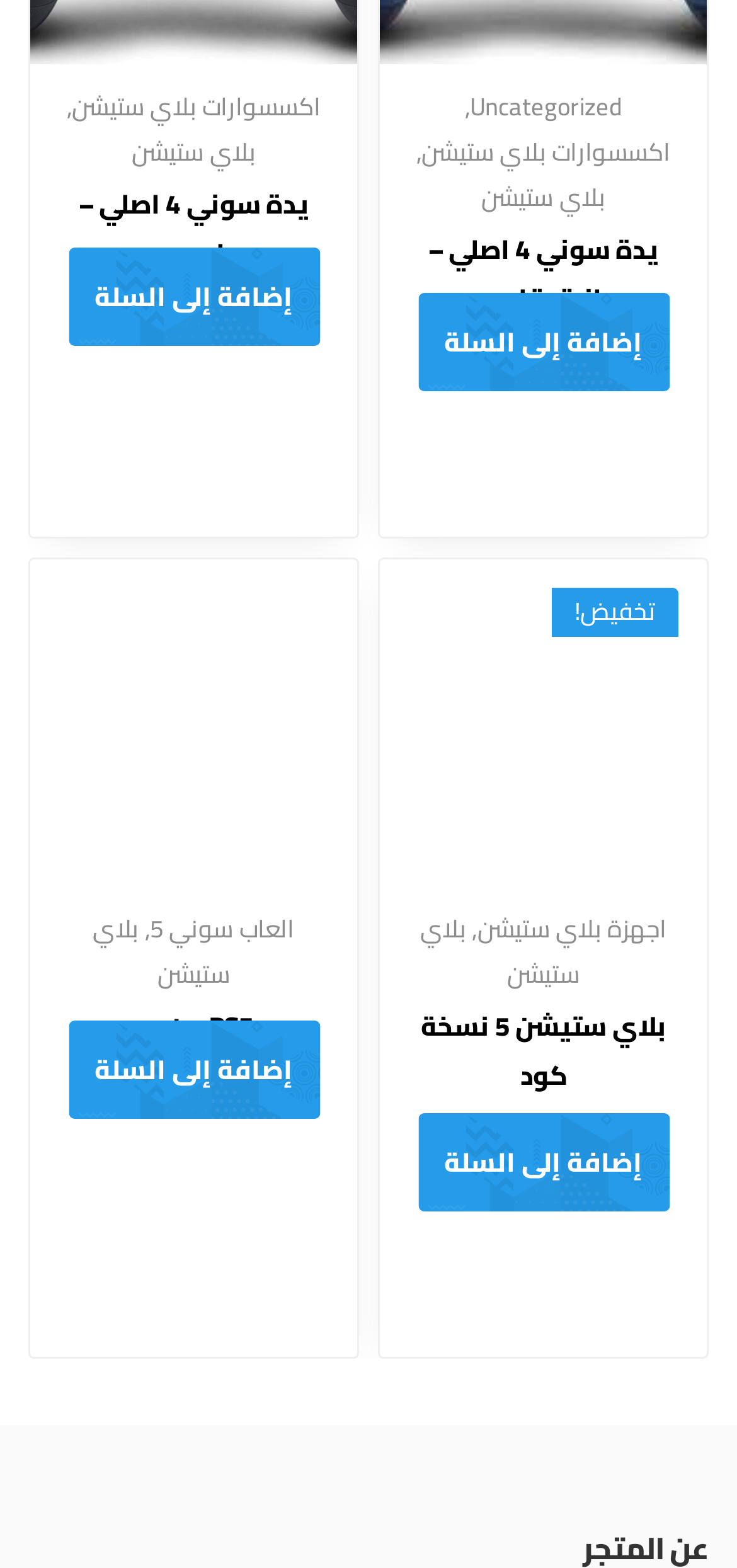Please give a concise answer to this question using a single word or phrase: 
What is the name of the avatar game for PlayStation 5?

avatar PS5